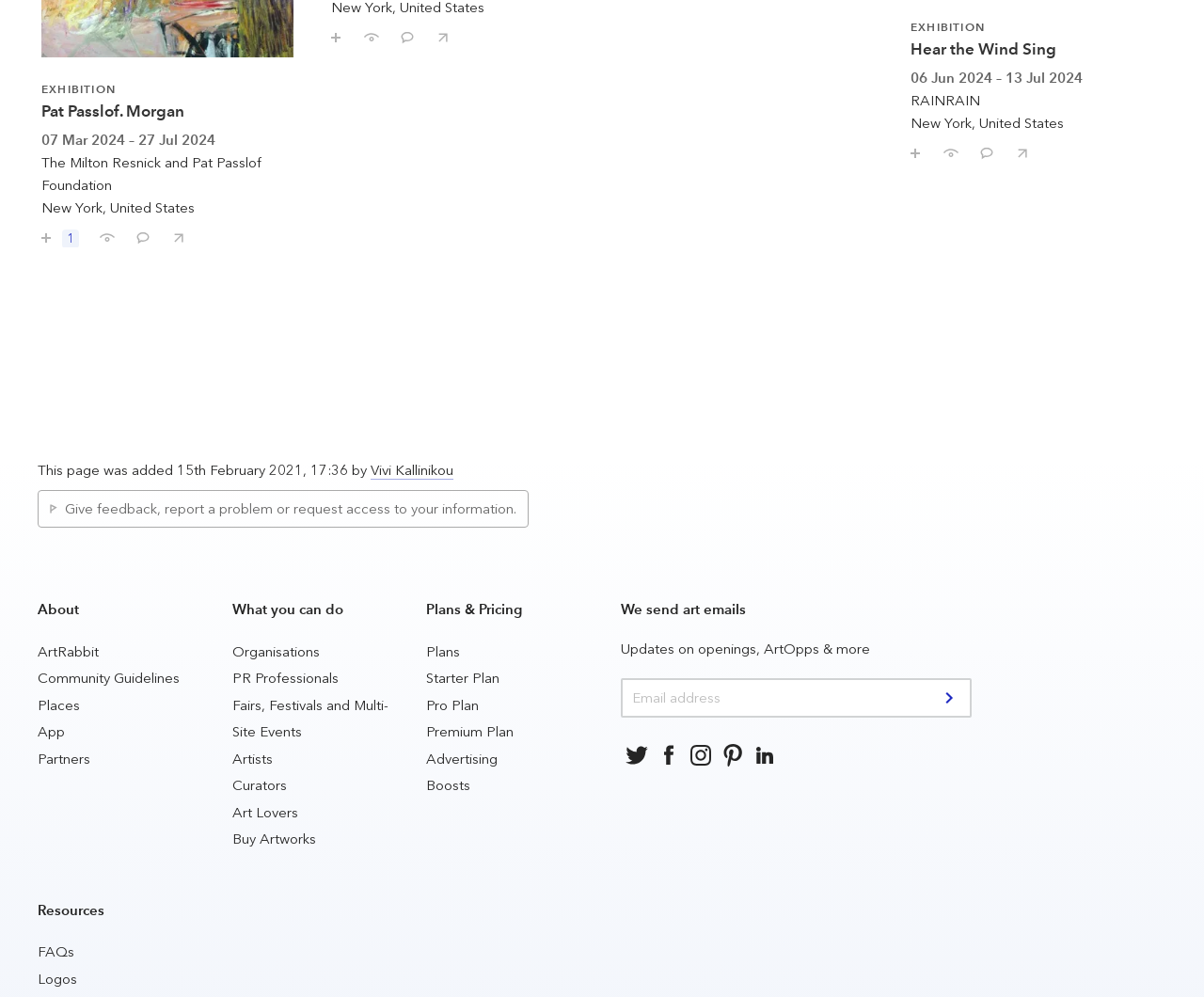What can artists do on this platform?
Based on the image, respond with a single word or phrase.

Buy Artworks